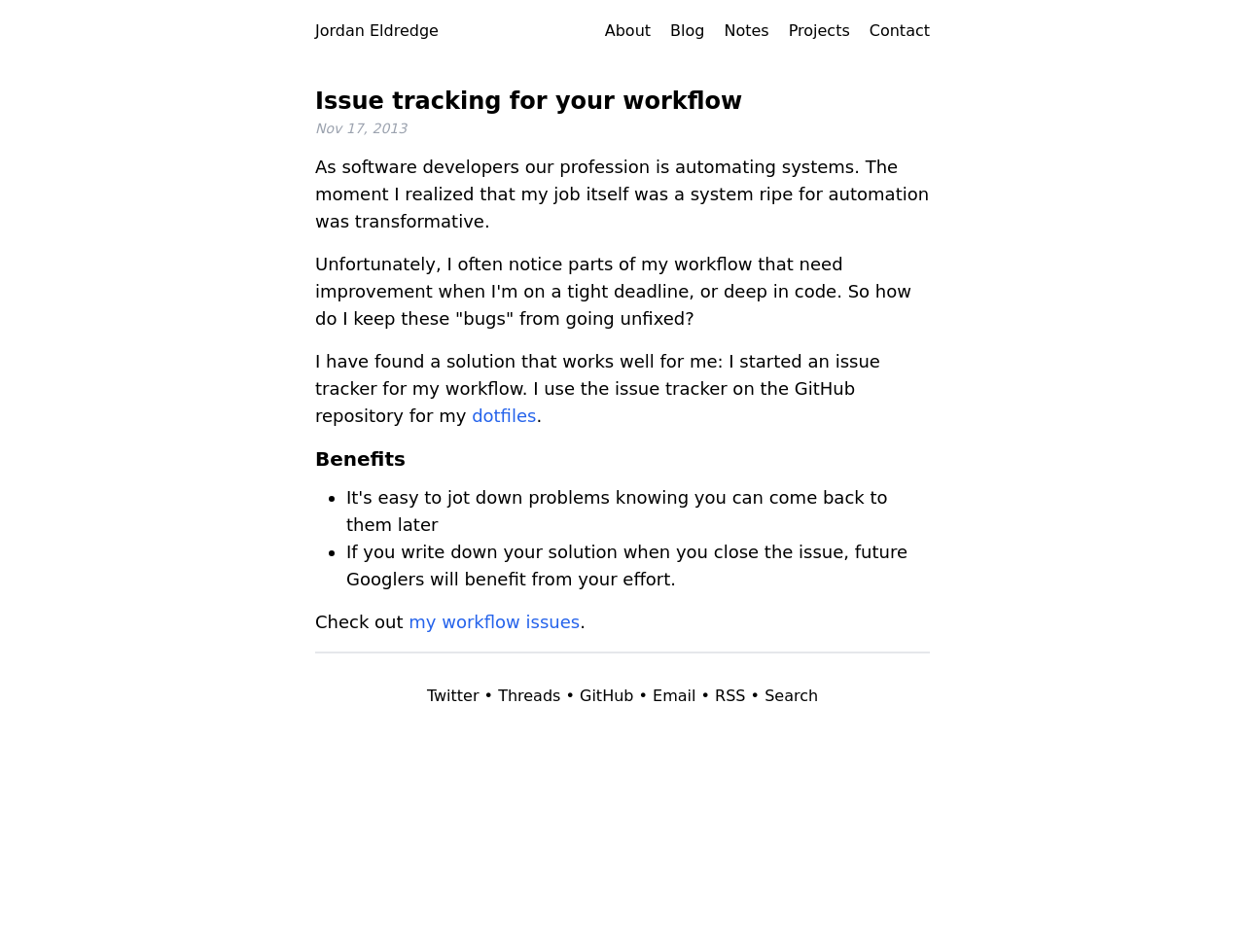Write an elaborate caption that captures the essence of the webpage.

This webpage is about issue tracking for workflow, with a focus on the author's personal experience and solution. At the top, there are several links to the author's profile, about page, blog, notes, projects, and contact information. Below these links, the main content area begins with a heading that repeats the title "Issue tracking for your workflow". 

A date "Nov 17, 2013" is displayed below the heading, followed by a series of paragraphs that discuss the importance of automating systems, the challenges of improving workflow, and the benefits of using an issue tracker. The text explains how the author uses an issue tracker on their GitHub repository for their dotfiles.

The webpage then lists the benefits of using an issue tracker, including the ability to write down solutions for future reference. There is a call to action to check out the author's workflow issues. 

At the bottom of the page, there is a section with links to the author's social media profiles, including Twitter, Threads, GitHub, Email, and RSS, as well as a search function.